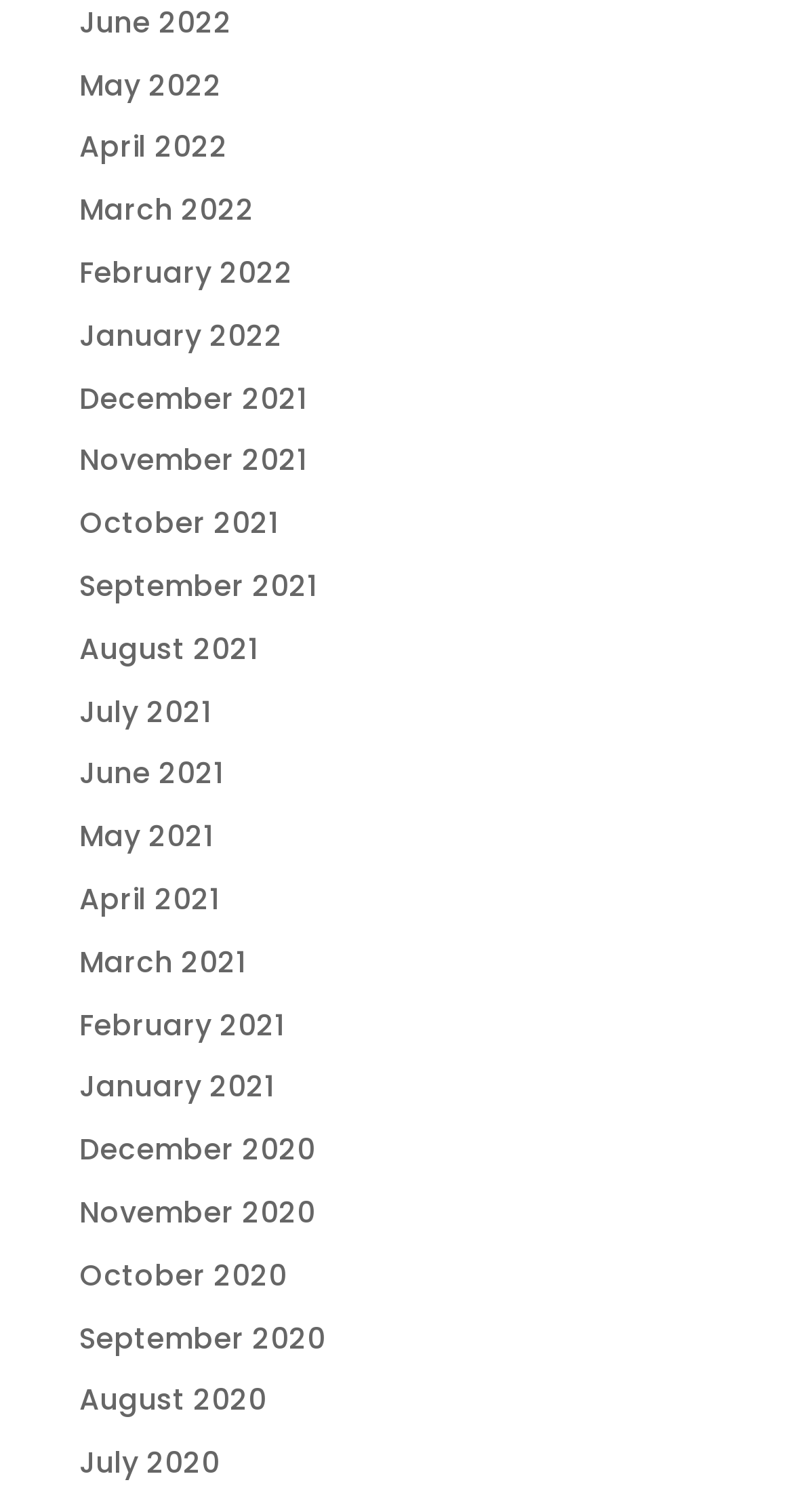Determine the bounding box coordinates of the clickable region to follow the instruction: "view May 2021".

[0.1, 0.54, 0.269, 0.567]